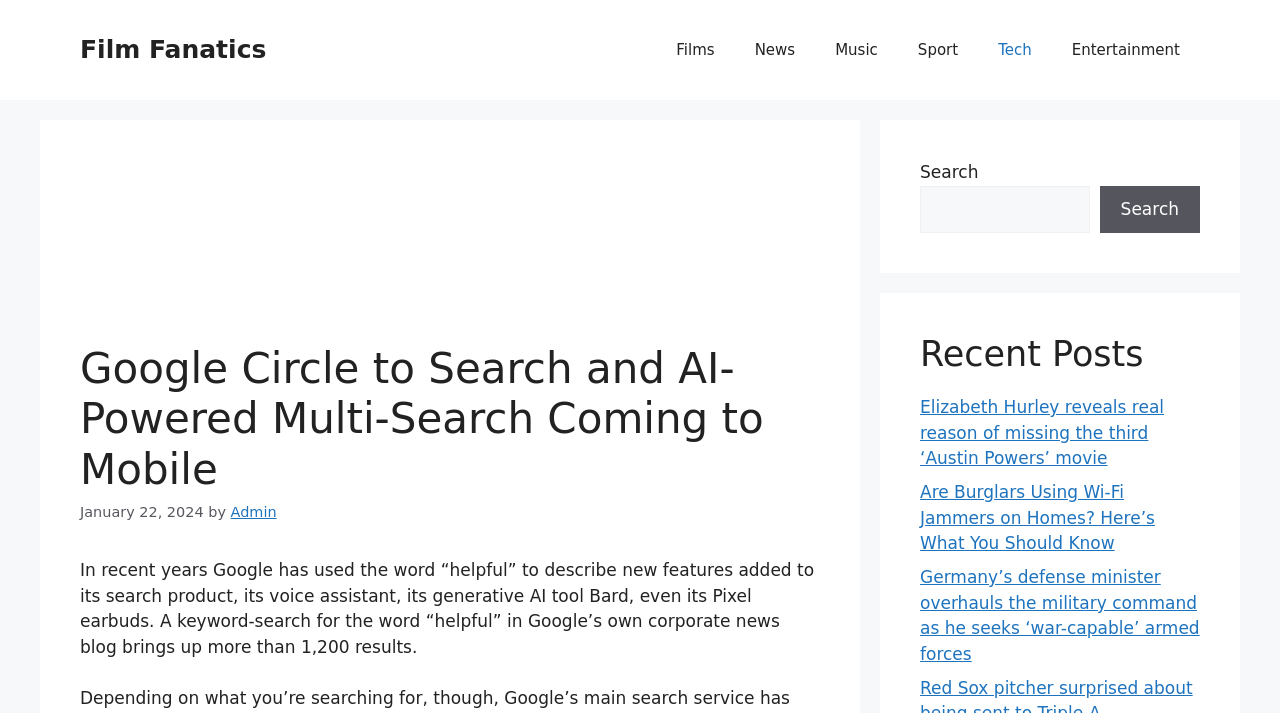How many categories are in the primary navigation?
Look at the webpage screenshot and answer the question with a detailed explanation.

The primary navigation is located below the banner and contains 6 categories: Films, News, Music, Sport, Tech, and Entertainment. These categories are represented as links.